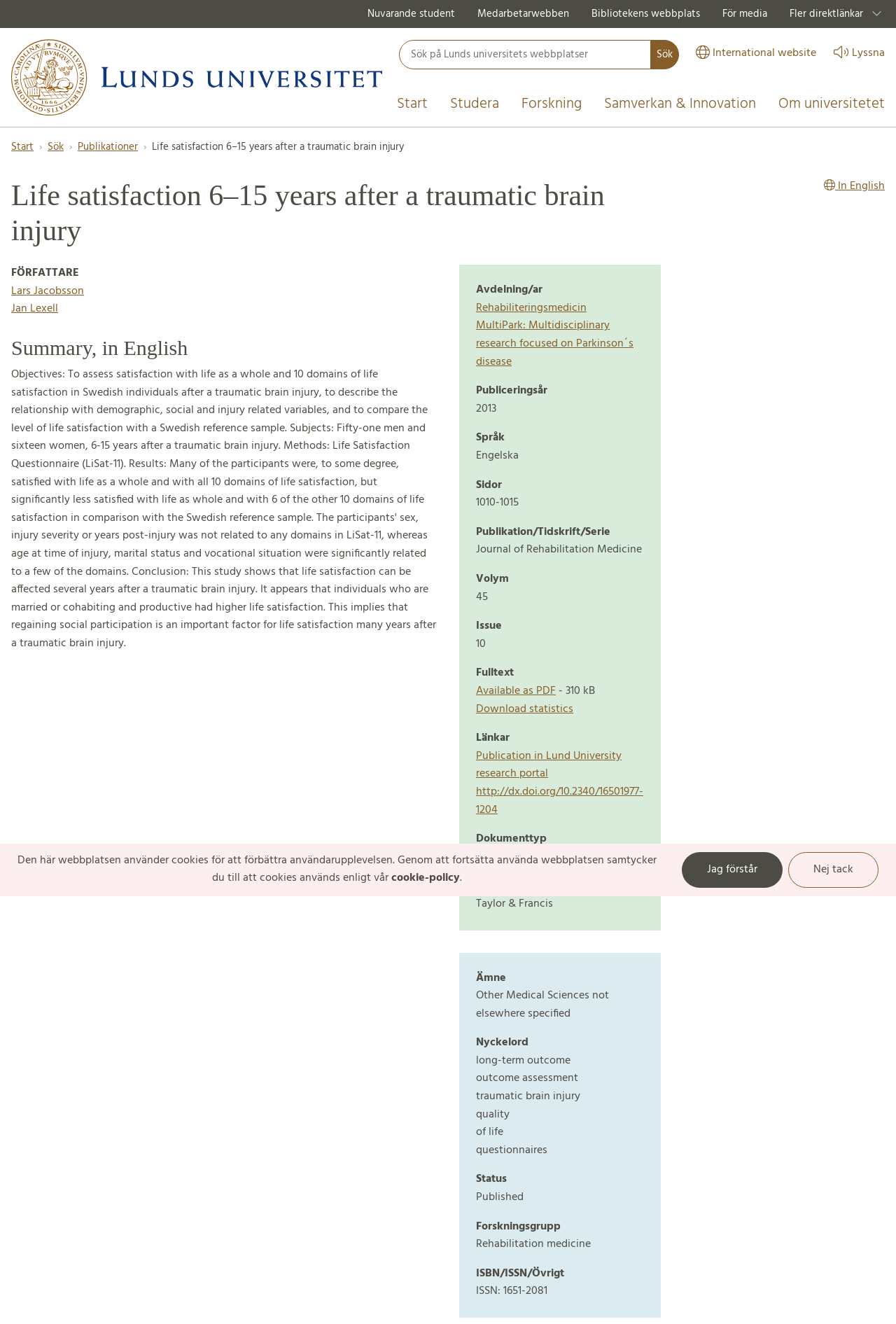Please locate the clickable area by providing the bounding box coordinates to follow this instruction: "Read the publication in English".

[0.762, 0.134, 0.988, 0.148]